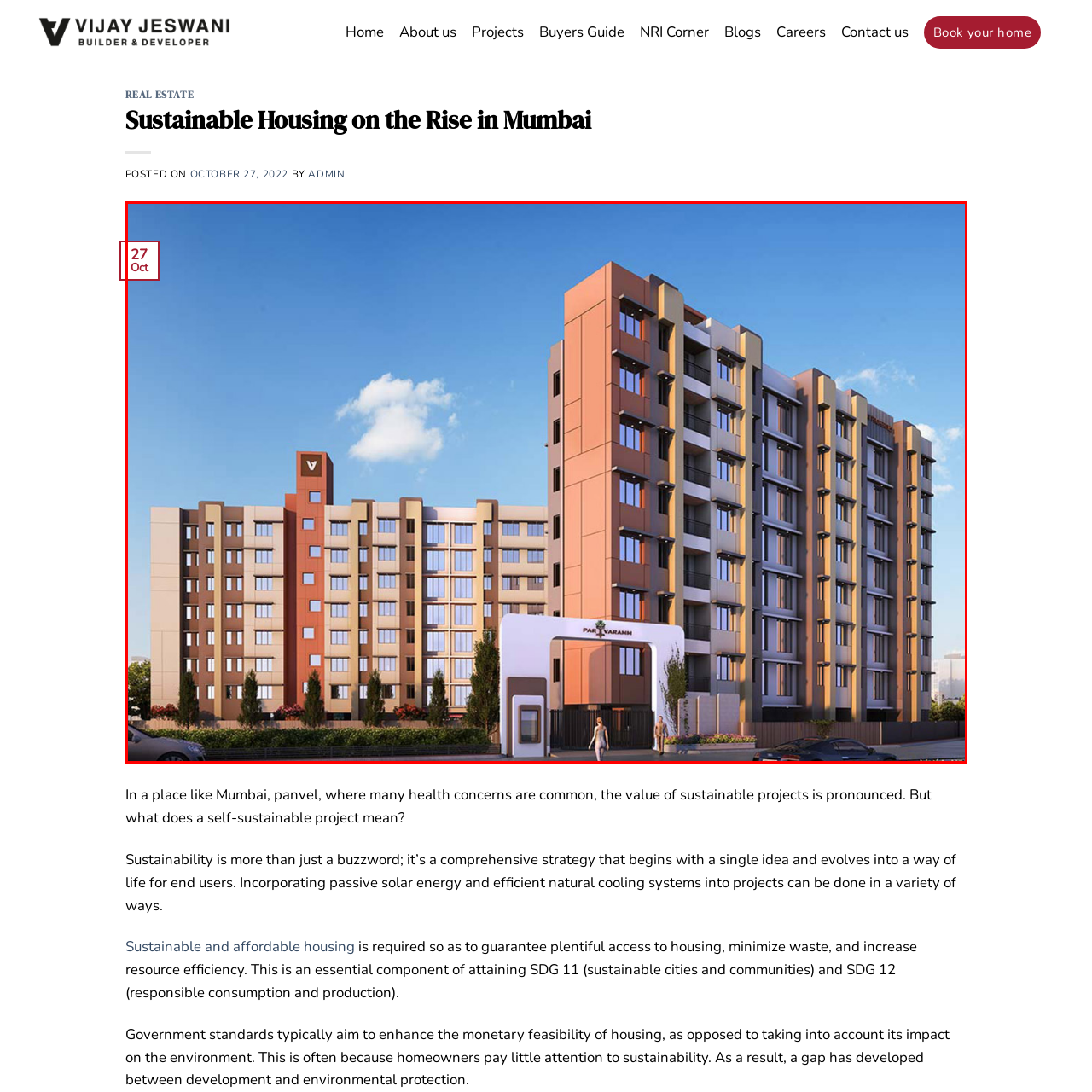Observe the image enclosed by the red box and thoroughly answer the subsequent question based on the visual details: What is the date of the post's publication?

The date '27 Oct' is mentioned in the corner of the image, serving as a reminder of the post's publication, indicating timely information about this development.